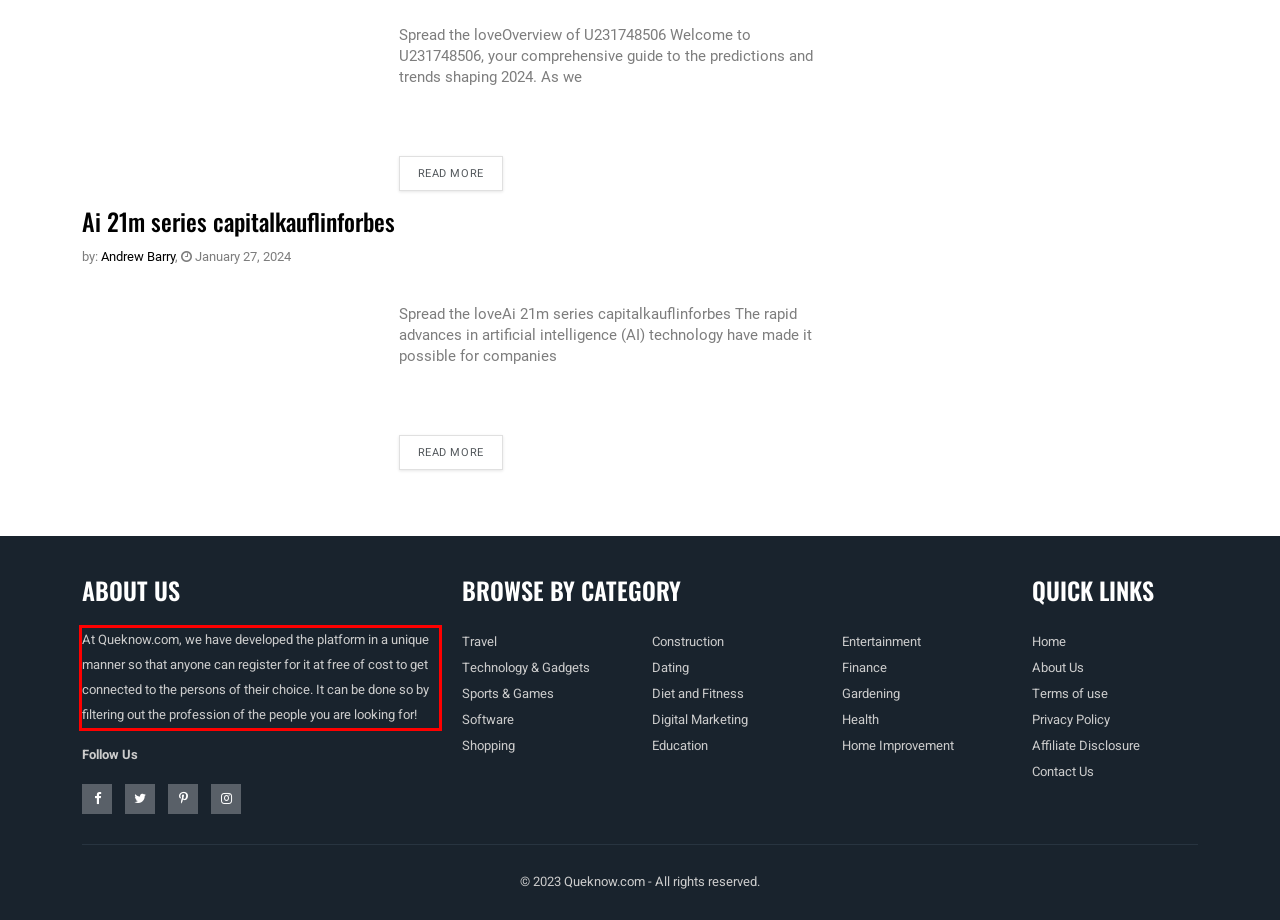You have a screenshot of a webpage with a red bounding box. Use OCR to generate the text contained within this red rectangle.

At Queknow.com, we have developed the platform in a unique manner so that anyone can register for it at free of cost to get connected to the persons of their choice. It can be done so by filtering out the profession of the people you are looking for!